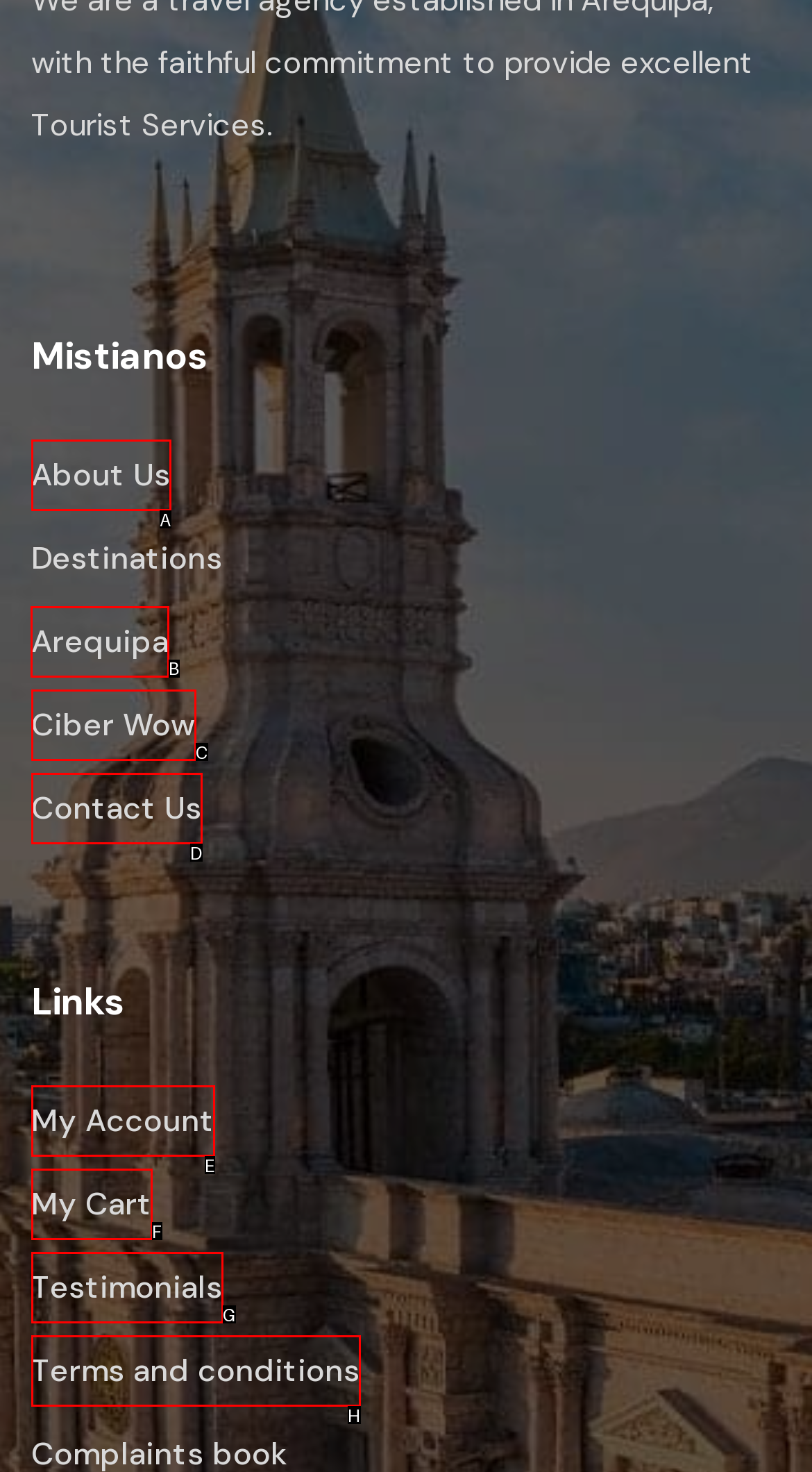Given the task: see services, tell me which HTML element to click on.
Answer with the letter of the correct option from the given choices.

None